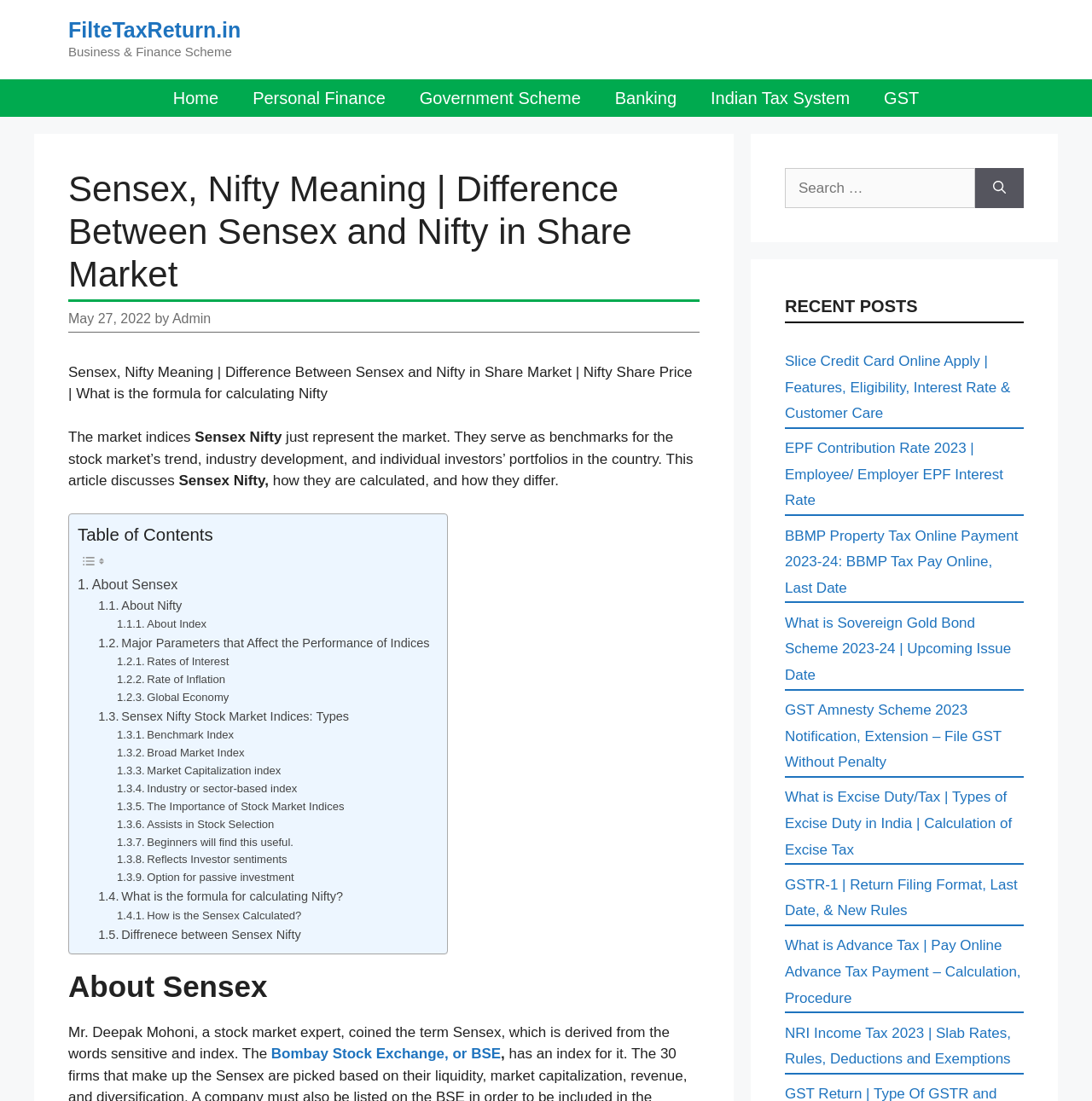Determine the bounding box coordinates of the region that needs to be clicked to achieve the task: "Search for a term".

[0.719, 0.152, 0.893, 0.189]